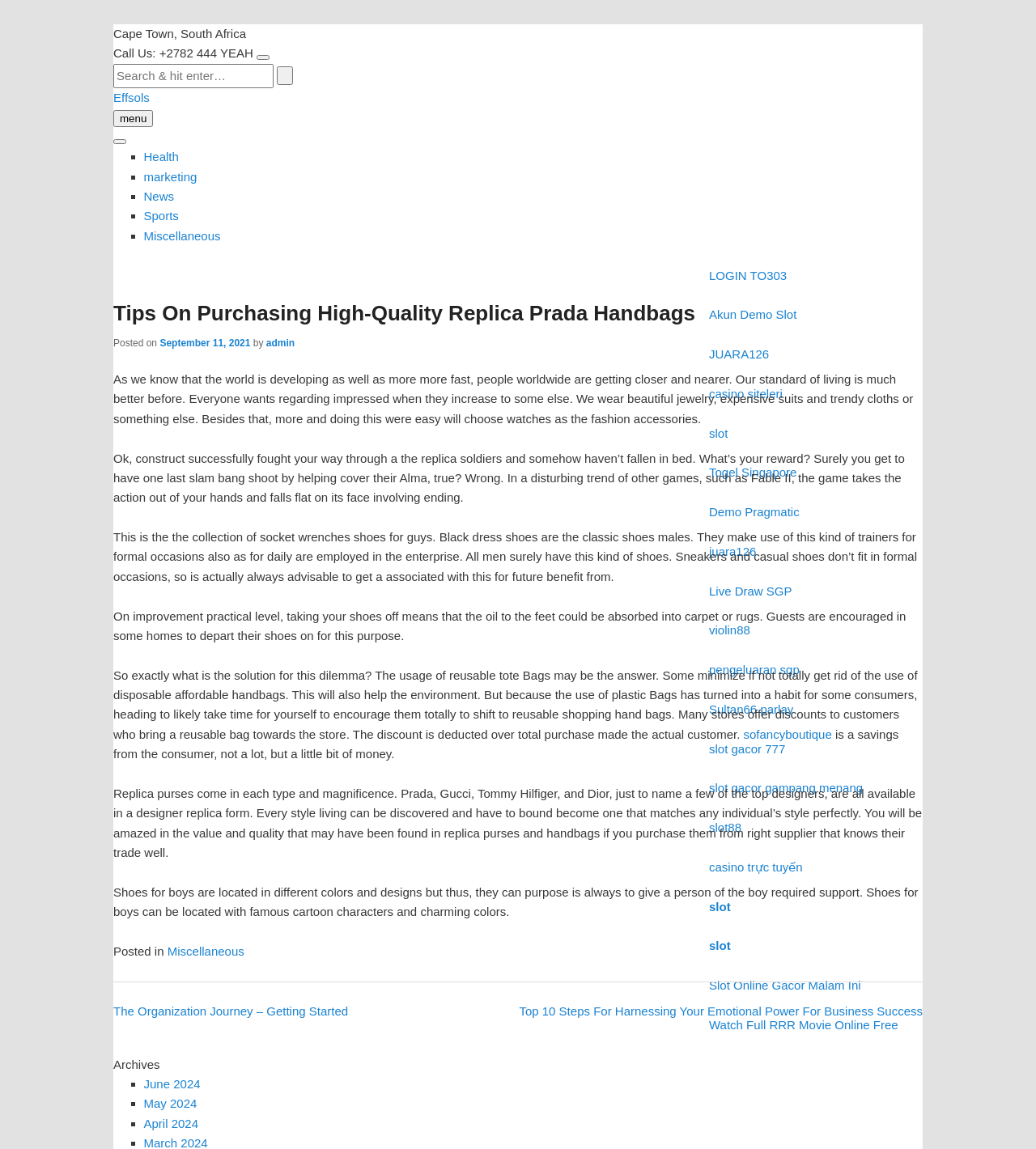Create an elaborate caption that covers all aspects of the webpage.

This webpage is about purchasing high-quality replica Prada handbags. At the top, there is a link to skip to the content and a section displaying the location "Cape Town, South Africa" and a phone number "+2782 444 YEAH". Next to it, there is a search bar with a button. The website's title "Effsols" is displayed prominently, along with a menu button.

Below the title, there is a list of categories, including "Health", "Marketing", "News", "Sports", and "Miscellaneous", each with a bullet point marker. The main content of the webpage is an article about tips on purchasing high-quality replica Prada handbags. The article is divided into several paragraphs, discussing the importance of fashion accessories, the benefits of reusable tote bags, and the quality of replica purses.

On the right side of the article, there is a section with links to other articles, including "The Organization Journey – Getting Started" and "Top 10 Steps For Harnessing Your Emotional Power For Business Success". There are also several links to external websites, including online casinos and slot games.

At the bottom of the webpage, there is a footer section with a post navigation menu, displaying links to previous and next posts. There is also a section with archives, listing links to articles from June 2024, May 2024, and April 2024.